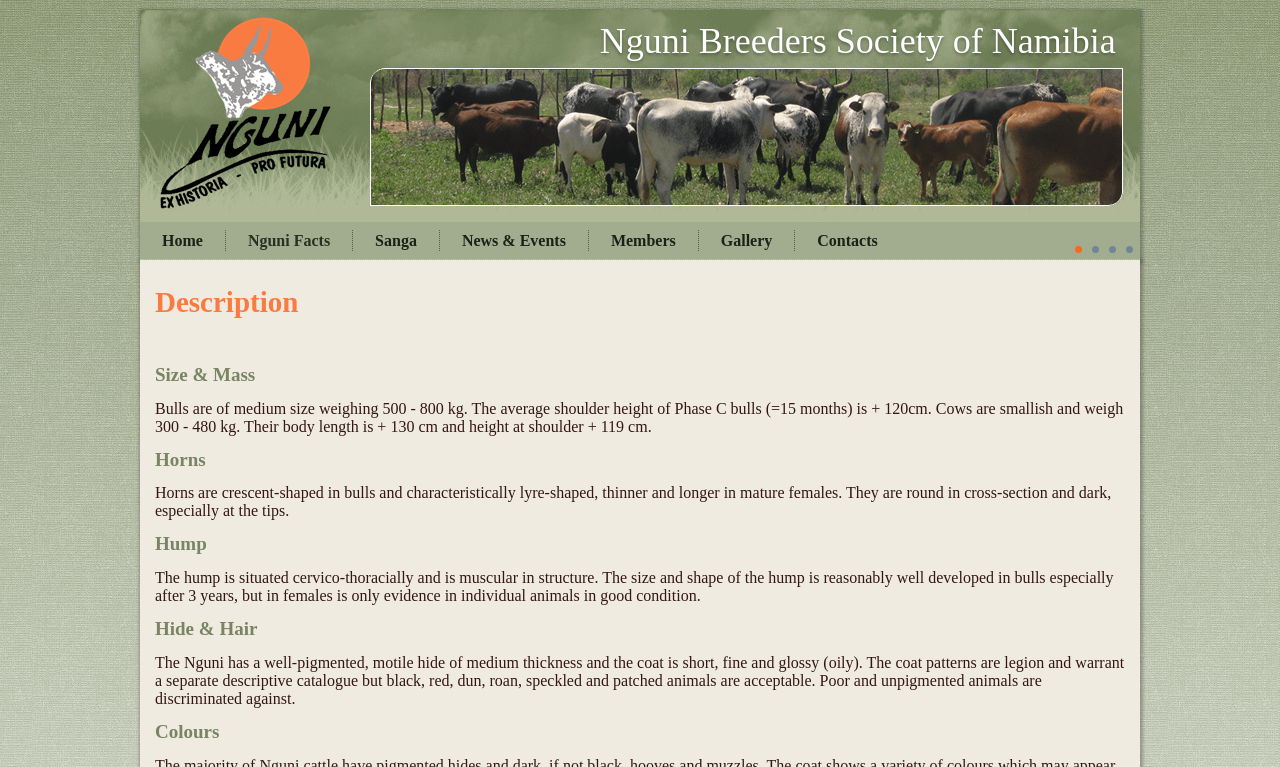Identify and provide the bounding box coordinates of the UI element described: "Nguni Facts". The coordinates should be formatted as [left, top, right, bottom], with each number being a float between 0 and 1.

[0.18, 0.289, 0.271, 0.338]